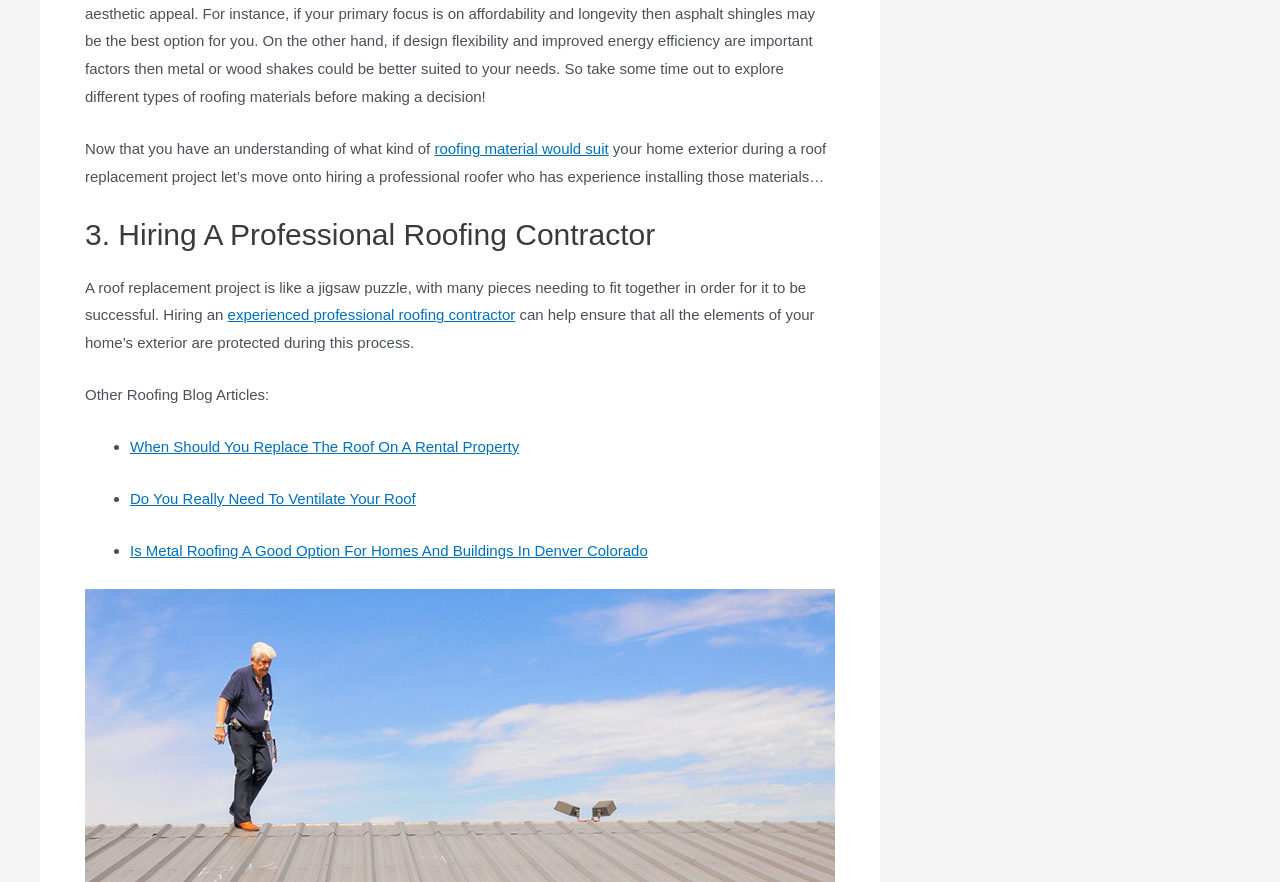Using details from the image, please answer the following question comprehensively:
What is the topic of the third section?

I determined the topic of the third section by looking at the heading element with the text '3. Hiring A Professional Roofing Contractor' which is located at the top of the section.